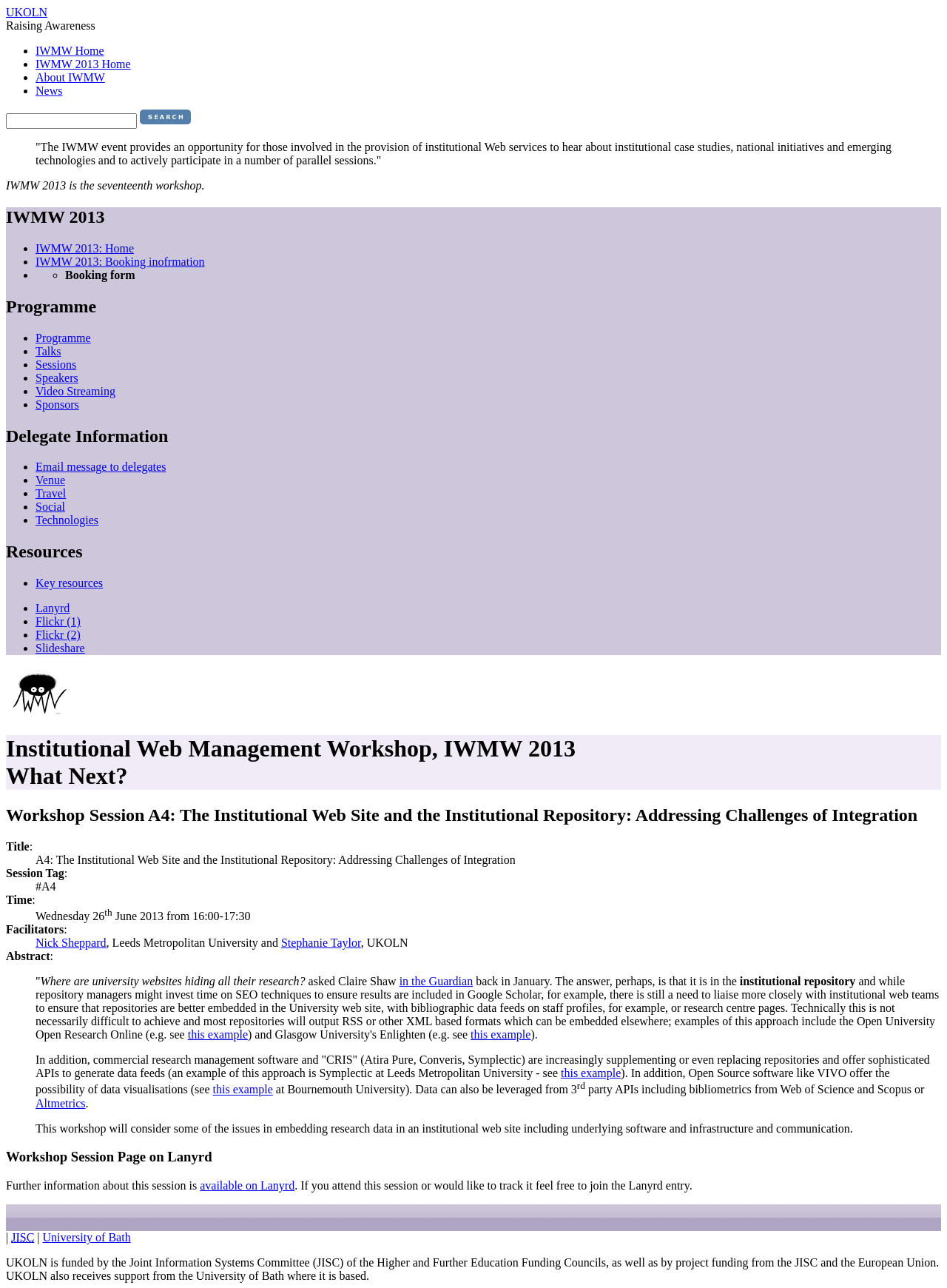Provide a brief response in the form of a single word or phrase:
What is the topic of the session?

The Institutional Web Site and the Institutional Repository